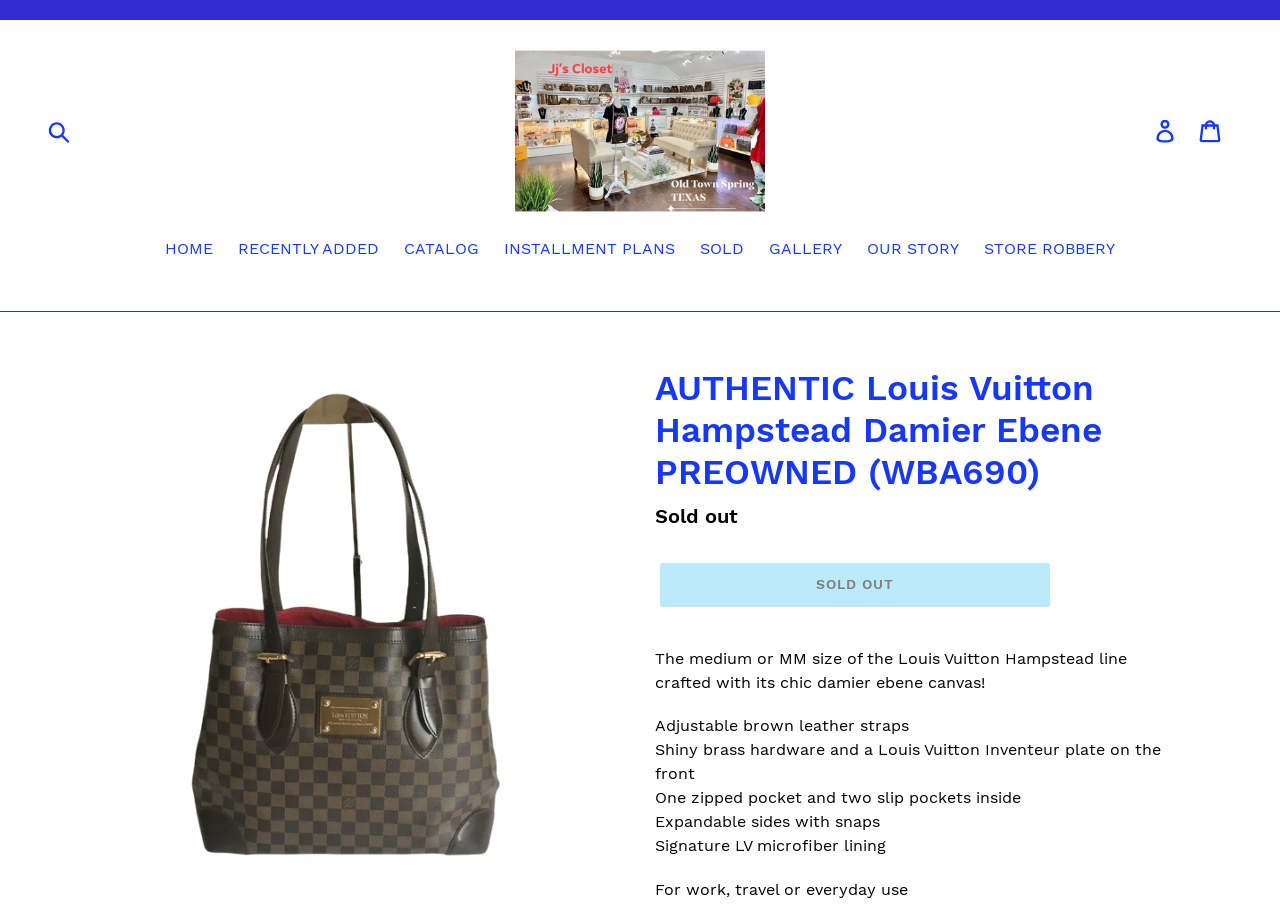Pinpoint the bounding box coordinates of the clickable area necessary to execute the following instruction: "Go to the home page". The coordinates should be given as four float numbers between 0 and 1, namely [left, top, right, bottom].

[0.121, 0.256, 0.174, 0.286]